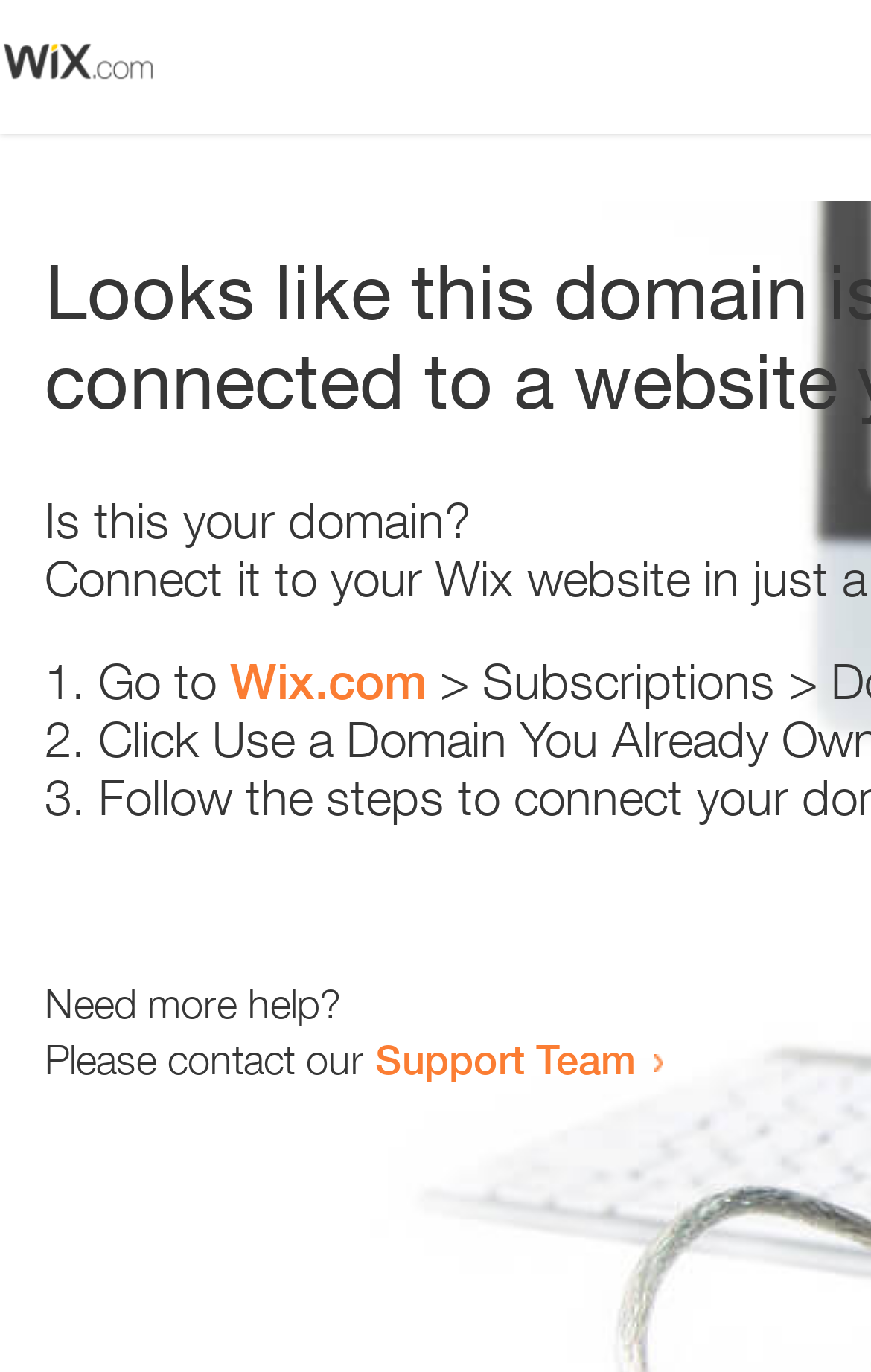What is the text above the first list marker?
Look at the image and answer the question with a single word or phrase.

Is this your domain?